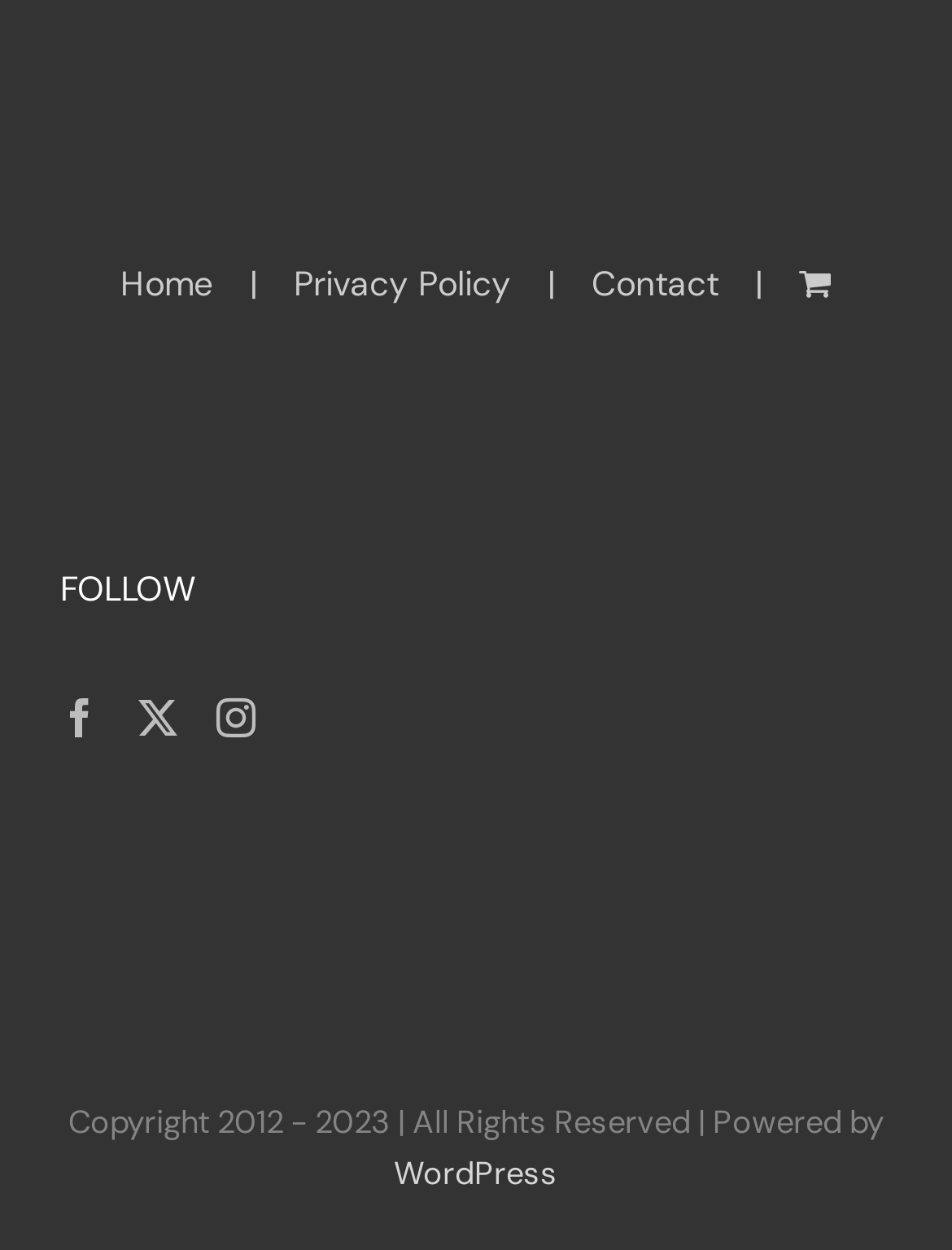Locate the bounding box coordinates of the UI element described by: "Contact". Provide the coordinates as four float numbers between 0 and 1, formatted as [left, top, right, bottom].

[0.622, 0.206, 0.84, 0.249]